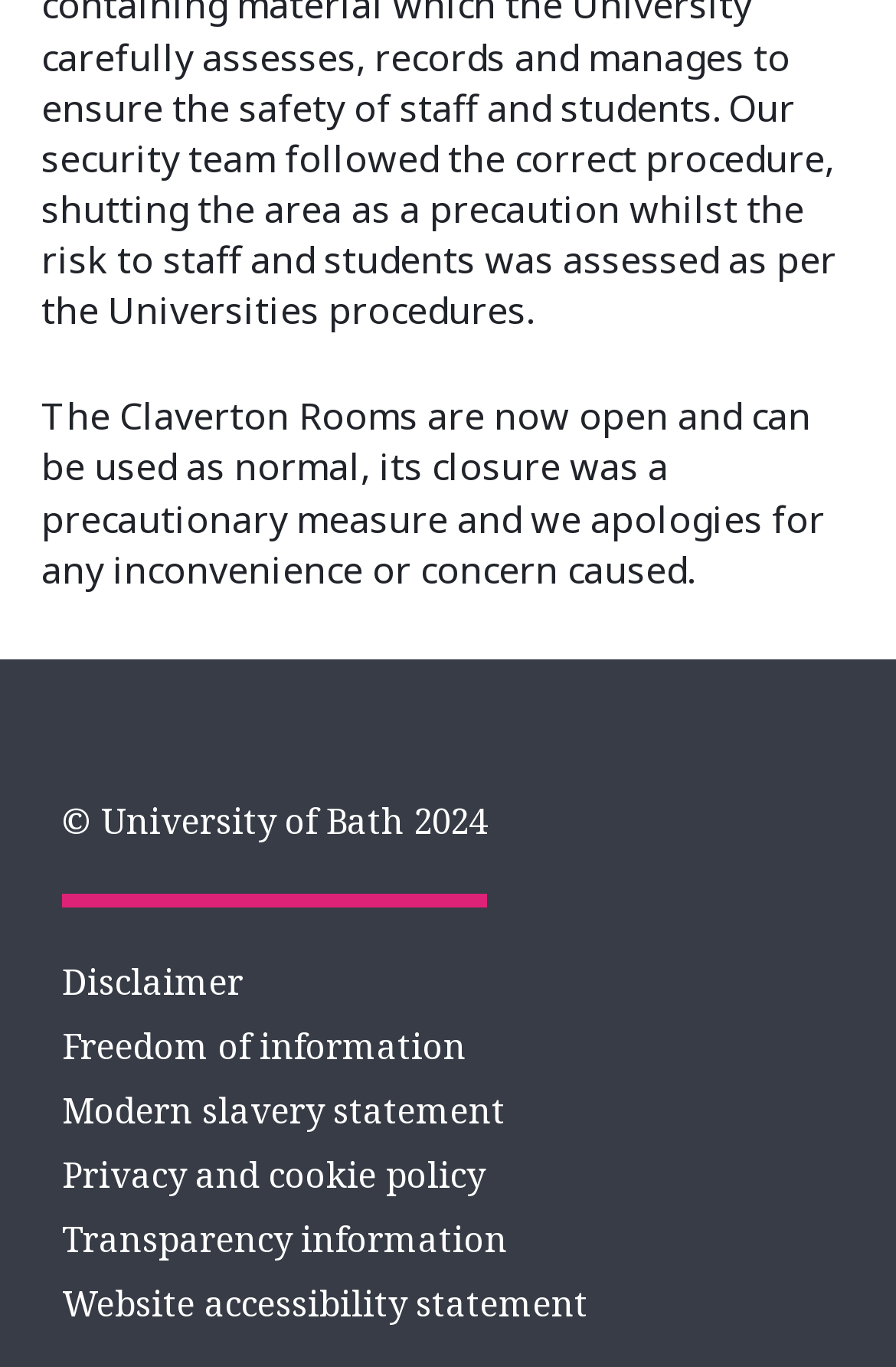Please give a concise answer to this question using a single word or phrase: 
What is the current status of The Claverton Rooms?

Open